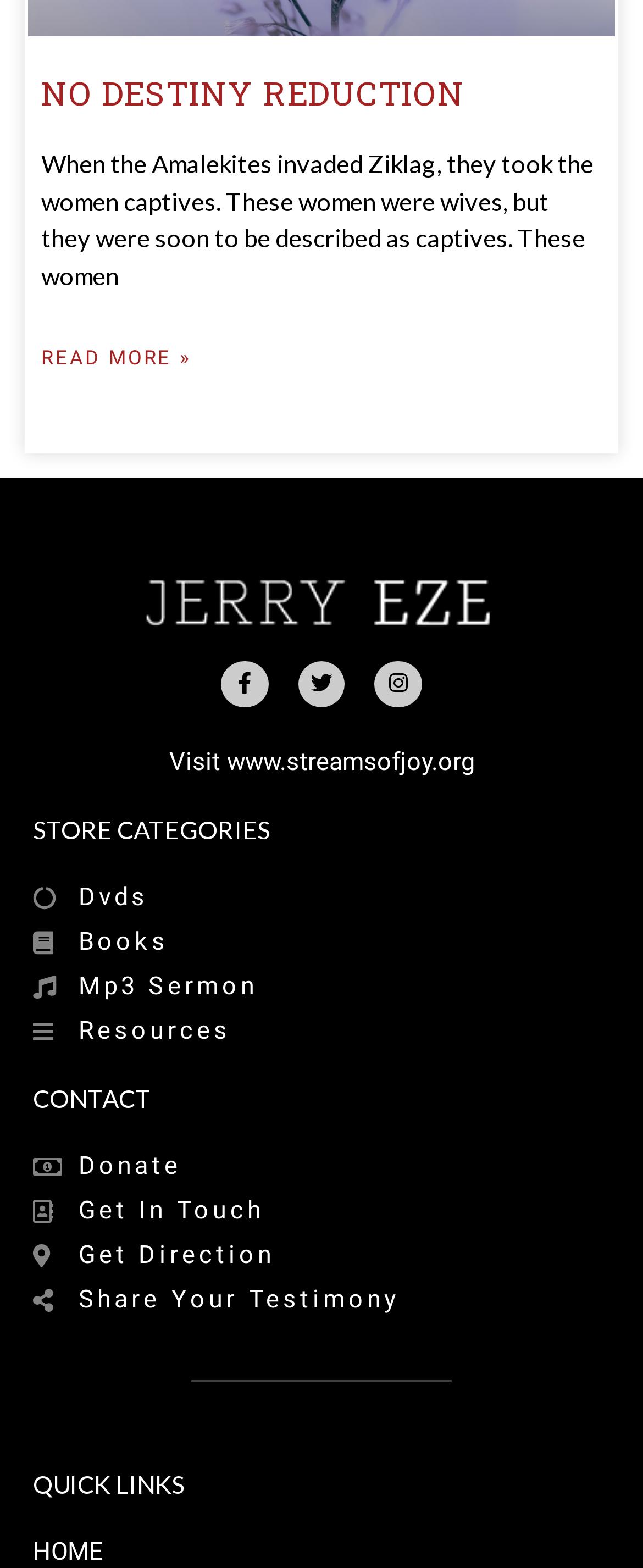Identify the bounding box coordinates for the UI element described by the following text: "Twitter". Provide the coordinates as four float numbers between 0 and 1, in the format [left, top, right, bottom].

[0.463, 0.421, 0.537, 0.451]